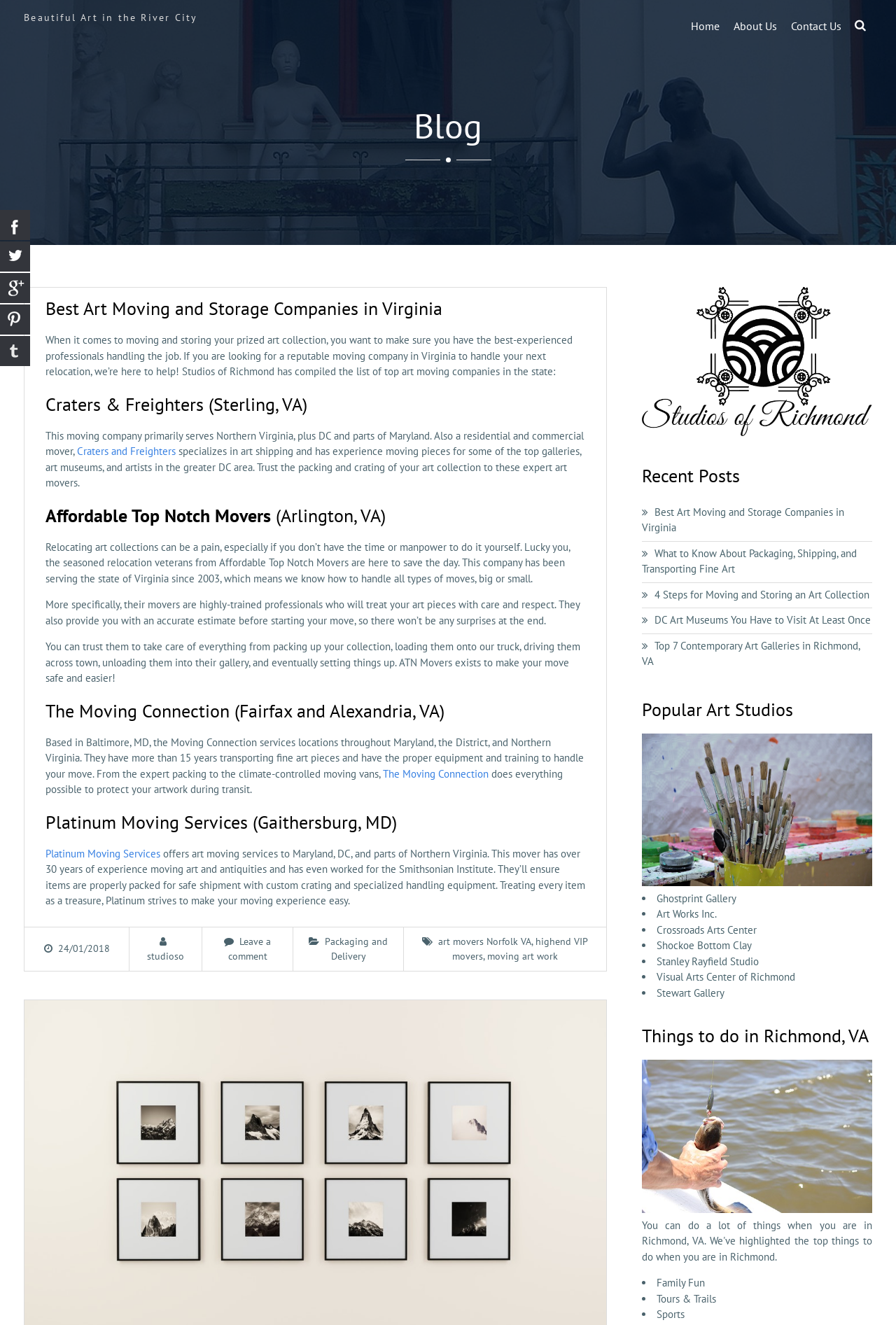Identify the bounding box coordinates of the region I need to click to complete this instruction: "Read the article 'Best Art Moving and Storage Companies in Virginia'".

[0.051, 0.222, 0.653, 0.243]